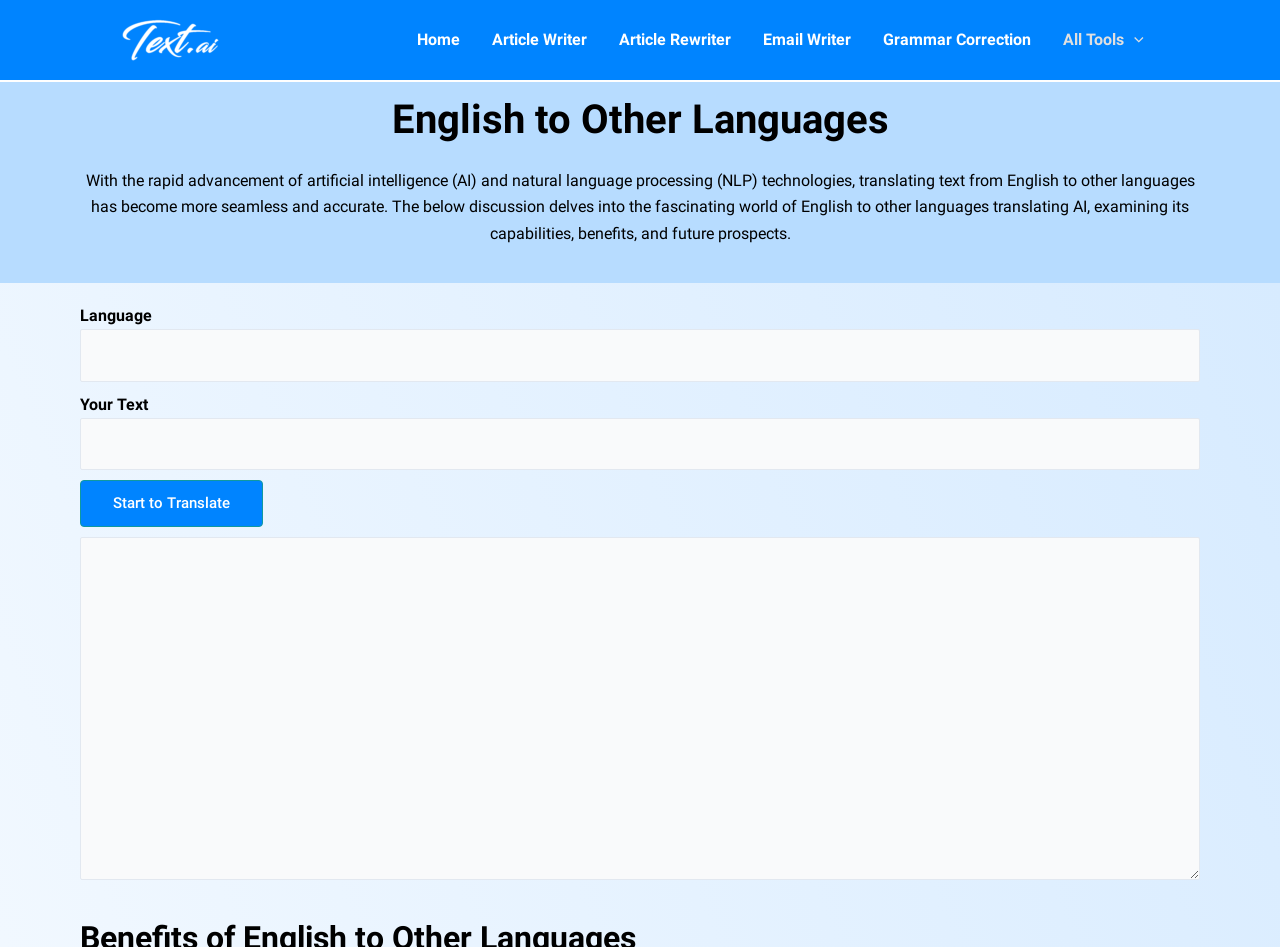What is the text on the top-left corner of the webpage?
Based on the image, answer the question with a single word or brief phrase.

AI Text Generator